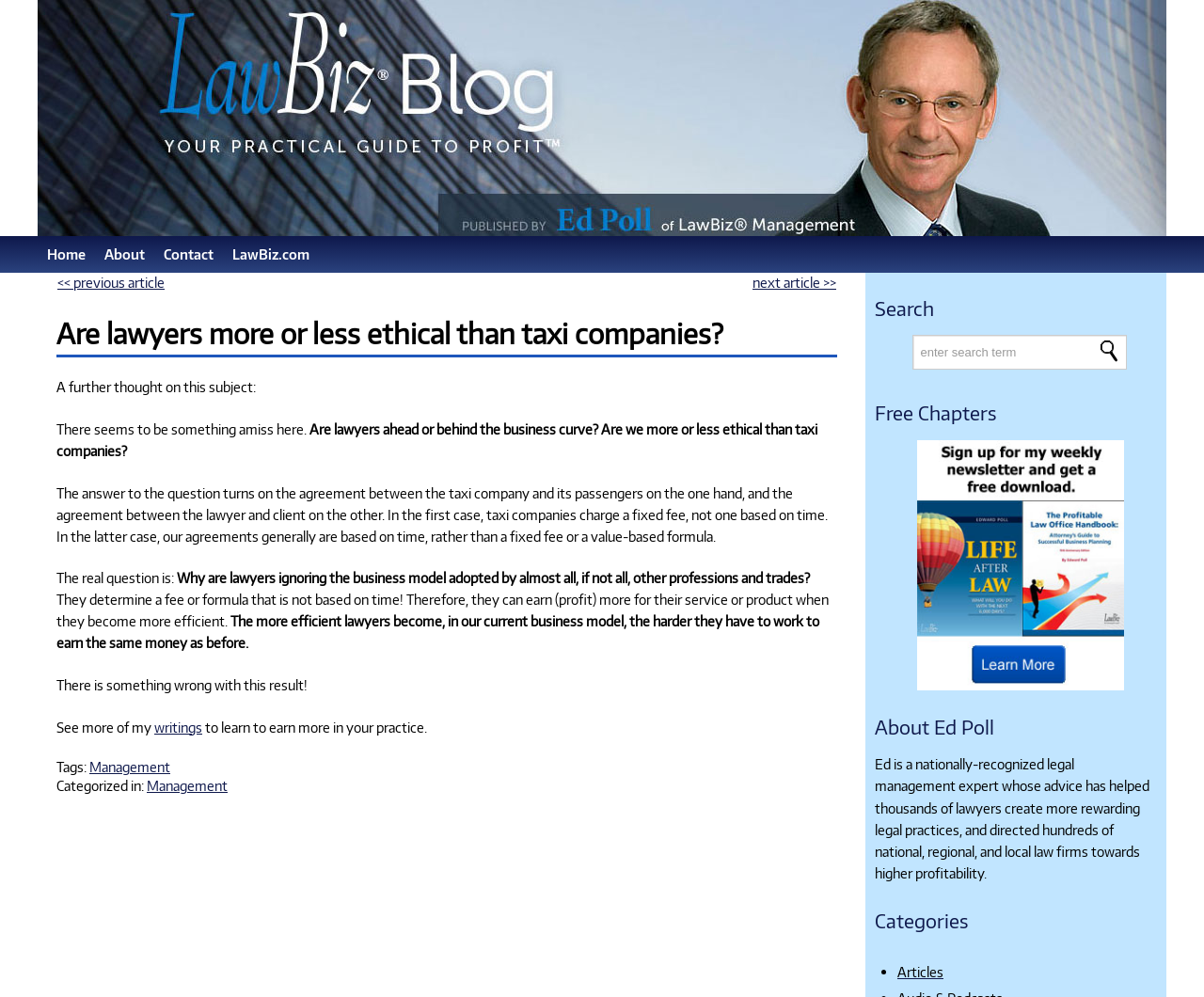What is the author's profession?
Answer with a single word or short phrase according to what you see in the image.

Legal management expert